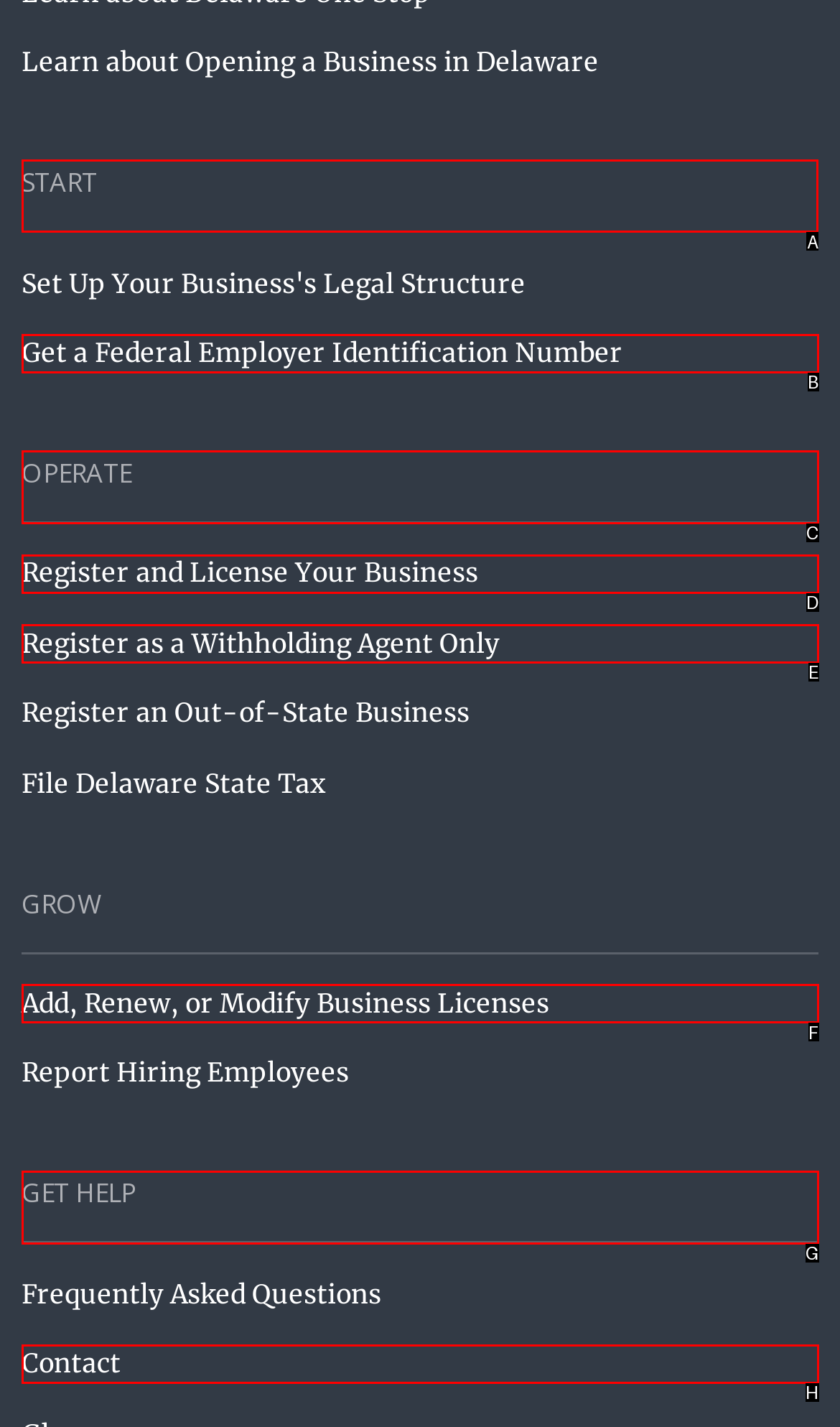Indicate the HTML element to be clicked to accomplish this task: Start a business Respond using the letter of the correct option.

A